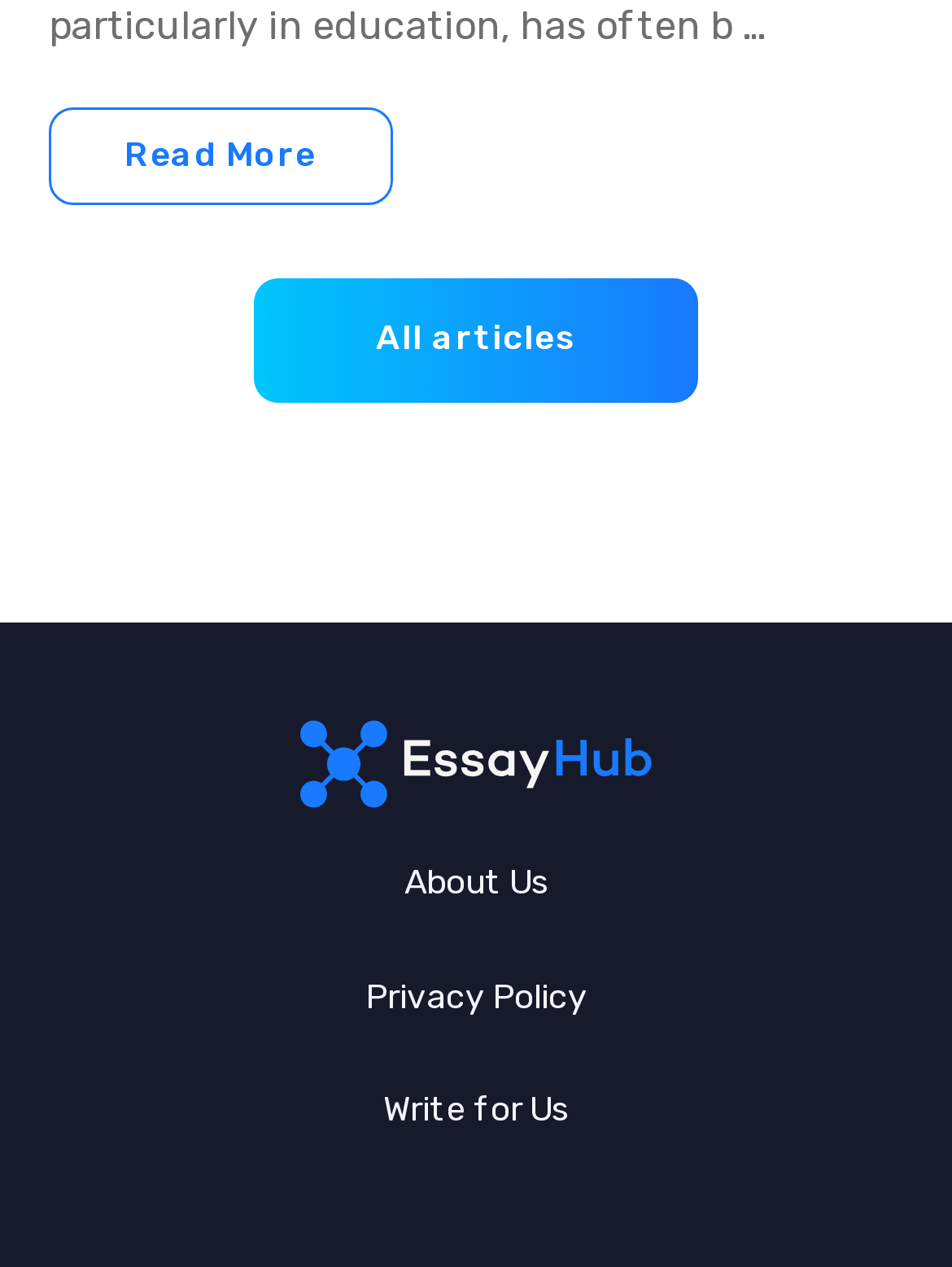Locate the bounding box of the user interface element based on this description: "Write for Us".

[0.351, 0.833, 0.649, 0.923]